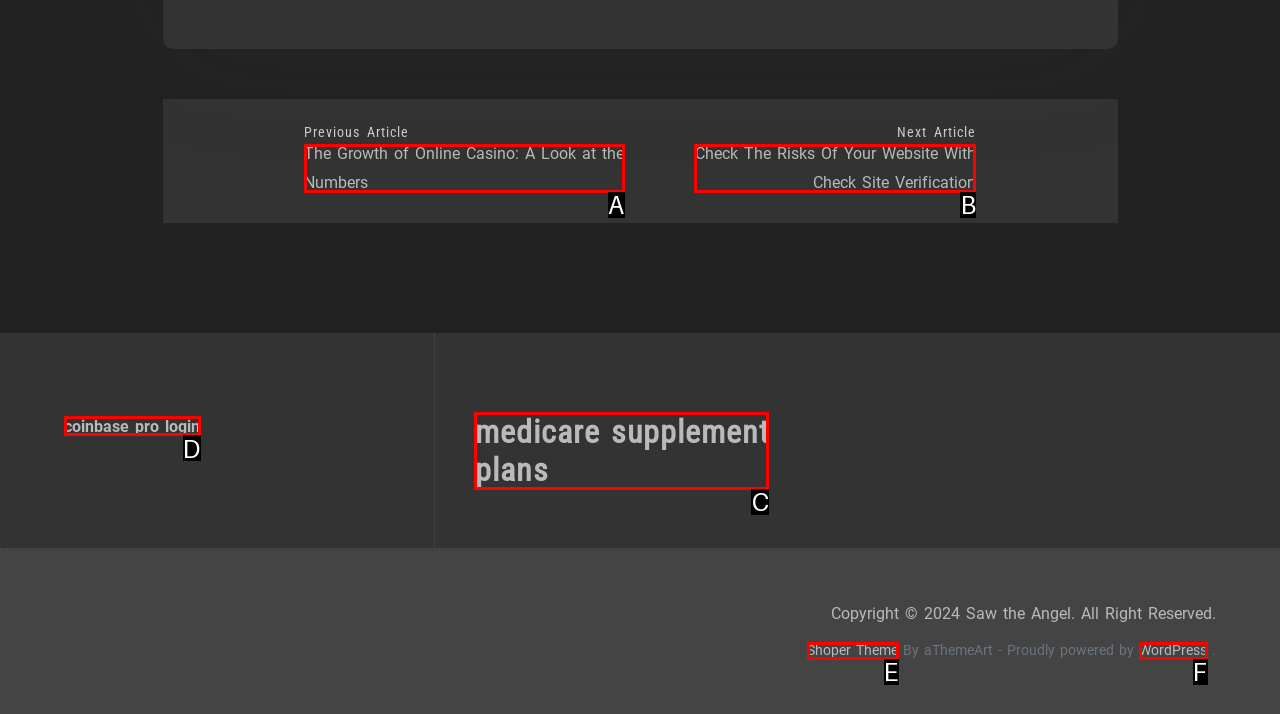From the description: WordPress, select the HTML element that fits best. Reply with the letter of the appropriate option.

F